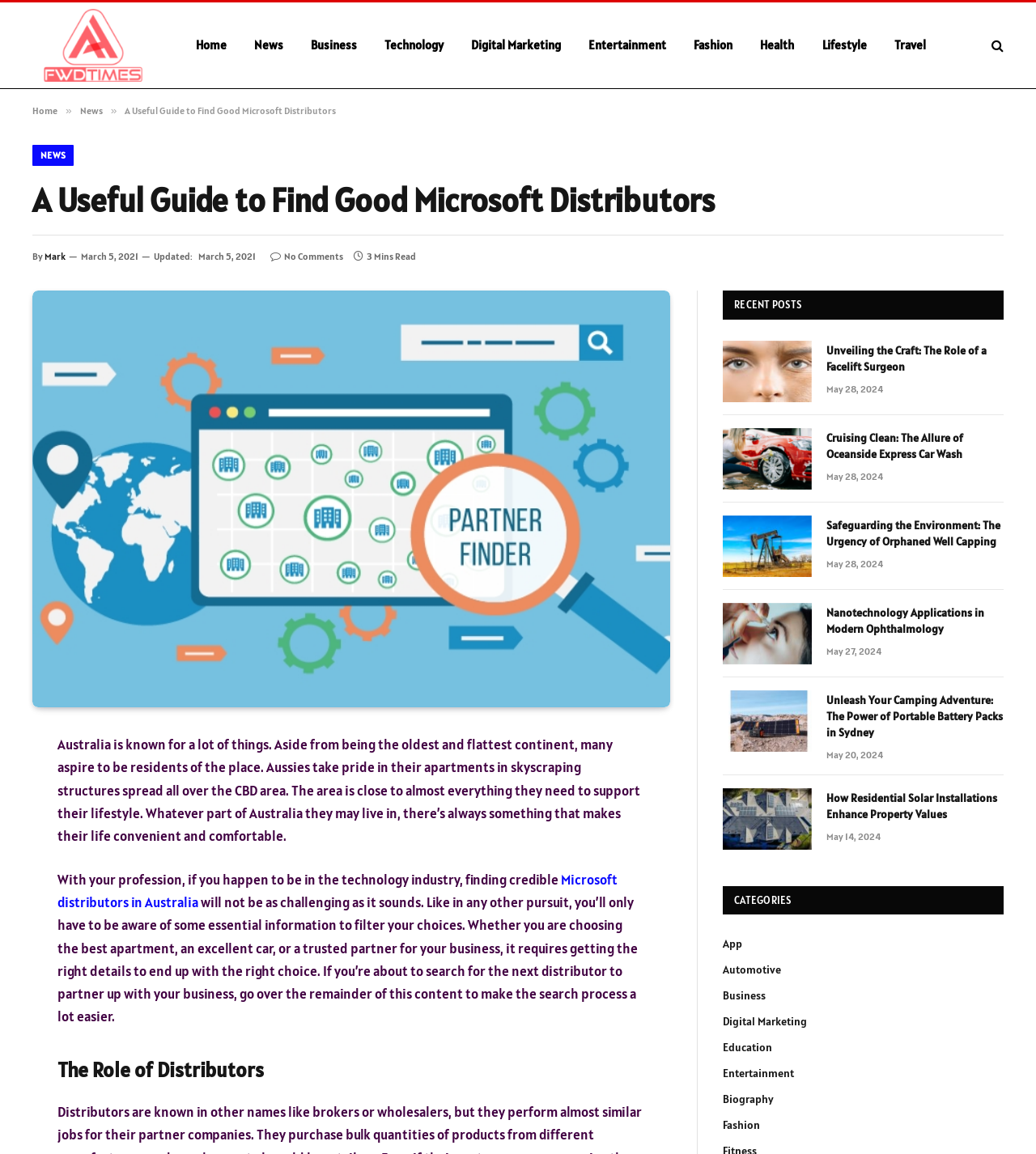Kindly respond to the following question with a single word or a brief phrase: 
Who is the author of the article?

Mark